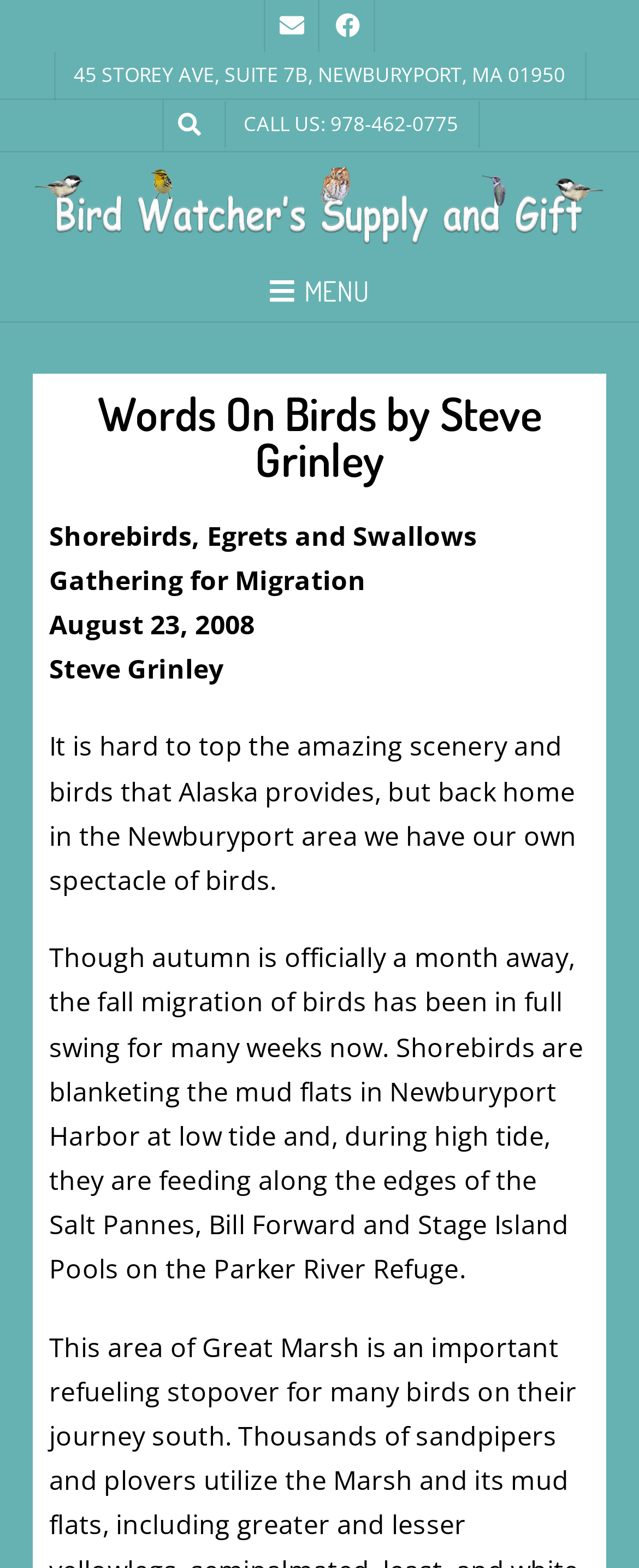What is the author of the article?
Based on the screenshot, respond with a single word or phrase.

Steve Grinley